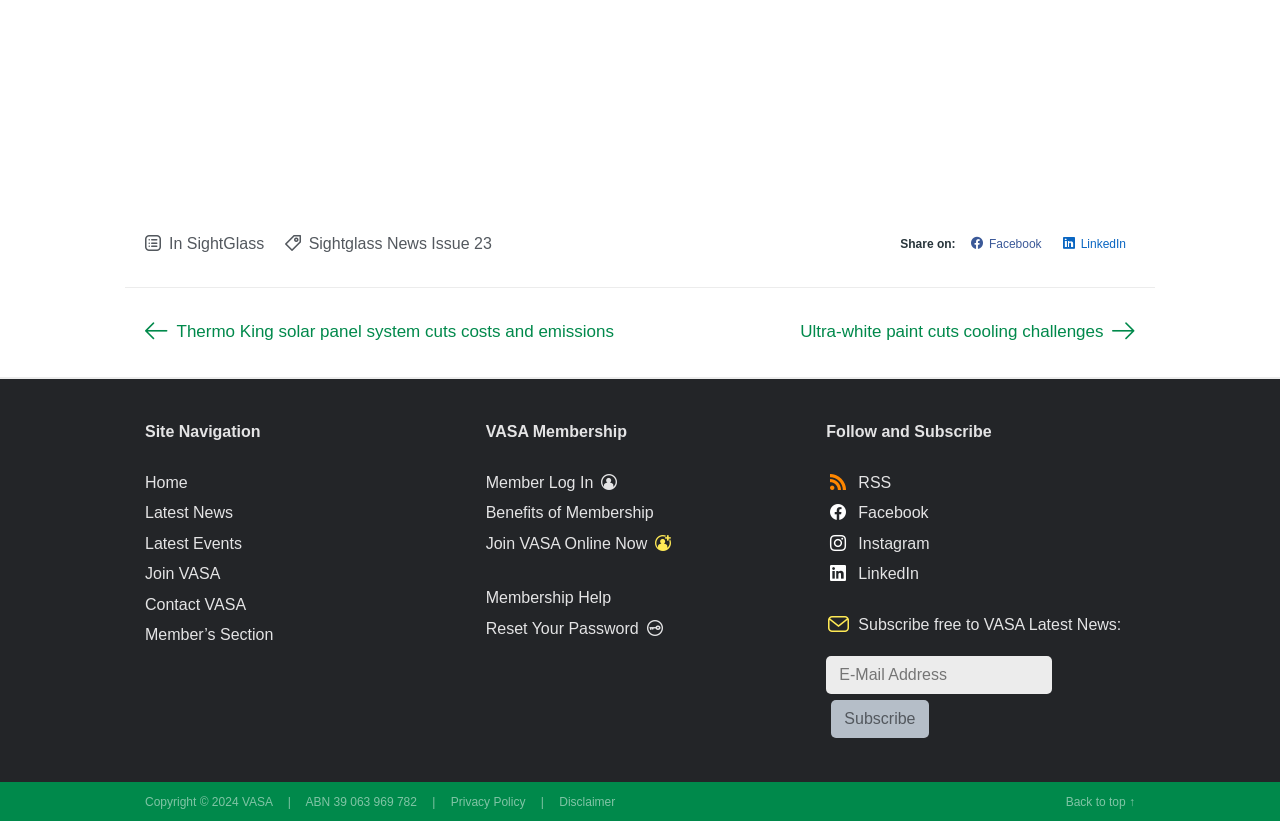Please provide the bounding box coordinates for the element that needs to be clicked to perform the instruction: "Read the 'Thermo King solar panel system cuts costs and emissions' post". The coordinates must consist of four float numbers between 0 and 1, formatted as [left, top, right, bottom].

[0.113, 0.392, 0.48, 0.416]